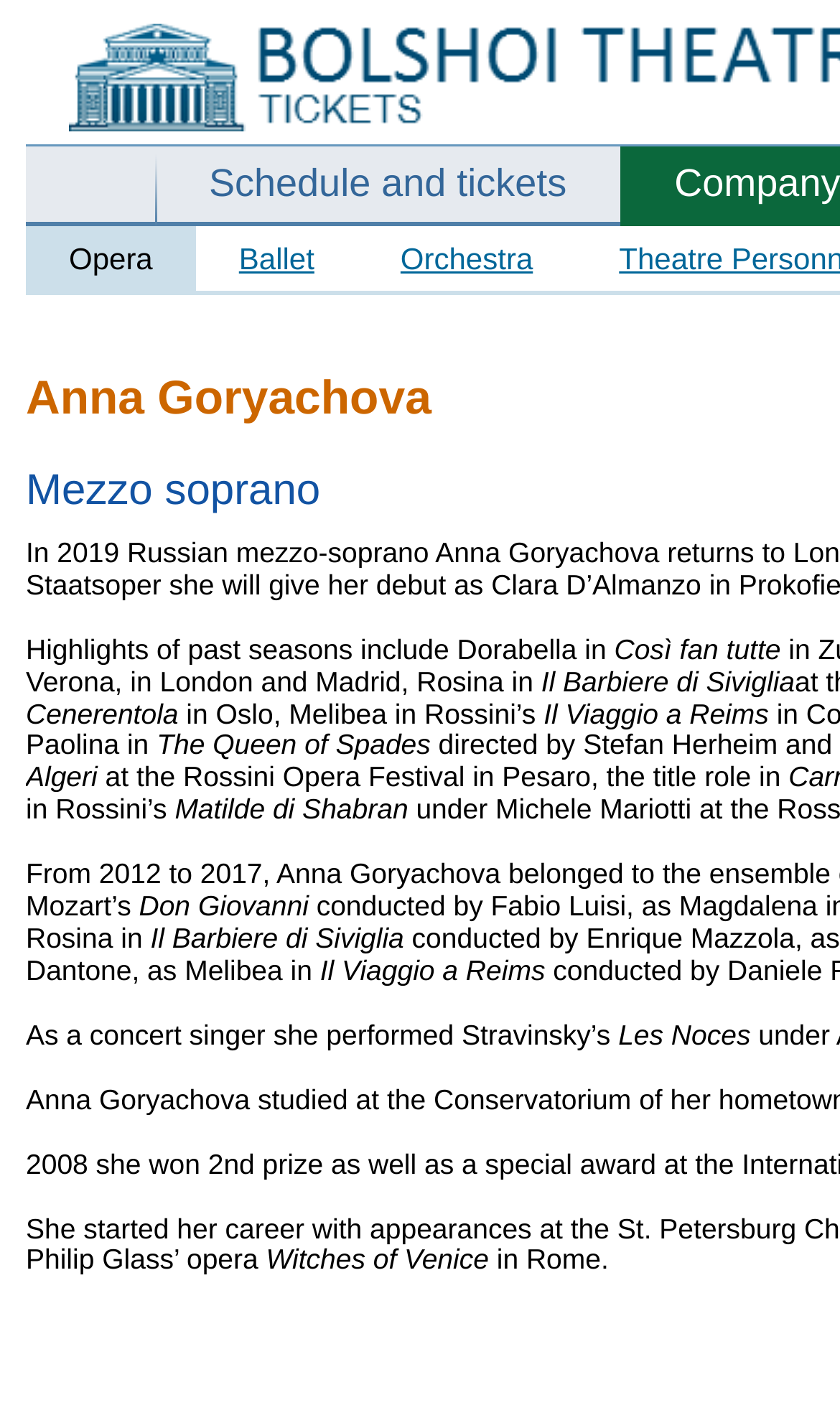Using the description: "Ballet", identify the bounding box of the corresponding UI element in the screenshot.

[0.233, 0.158, 0.426, 0.203]